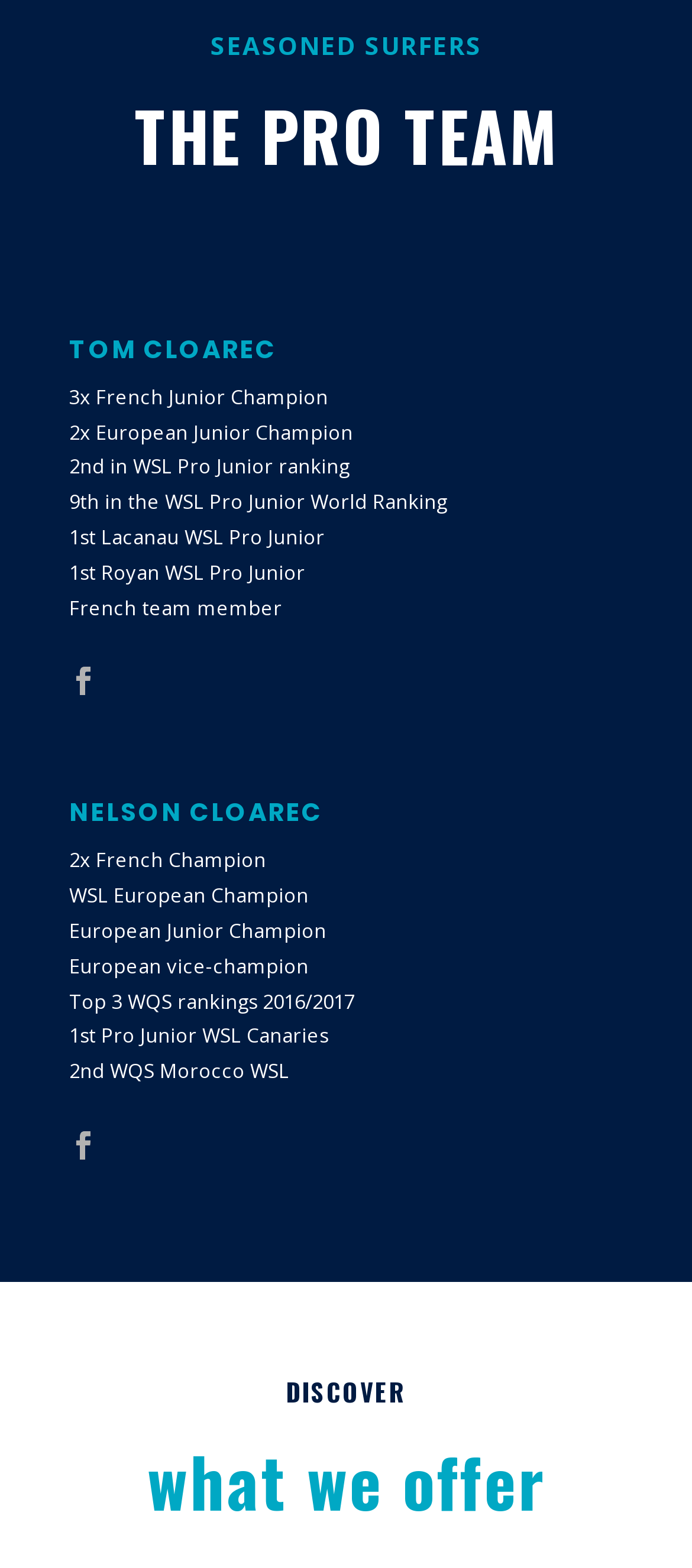Predict the bounding box coordinates of the UI element that matches this description: "Facebook". The coordinates should be in the format [left, top, right, bottom] with each value between 0 and 1.

[0.1, 0.717, 0.141, 0.746]